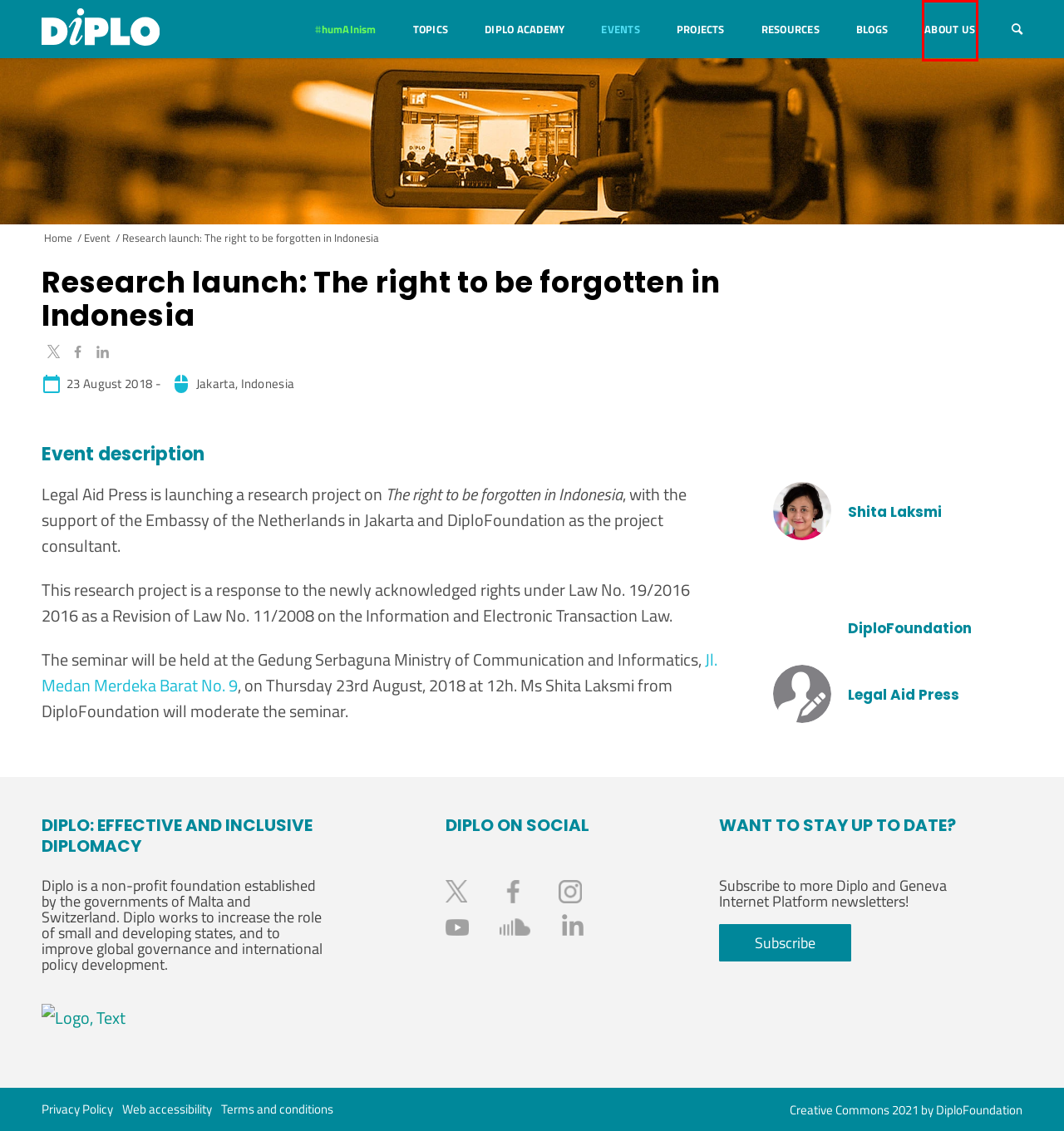You have a screenshot of a webpage with a red bounding box highlighting a UI element. Your task is to select the best webpage description that corresponds to the new webpage after clicking the element. Here are the descriptions:
A. Events - Diplo
B. Shita Laksmi – Diplo
C. humAInism - Diplo
D. Studying with Diplo Academy - Diplo
E. About Diplo - Diplo
F. Privacy Policy - Diplo
G. Dig into DiploFoundation blogs
H. Prehistory - Diplo

E